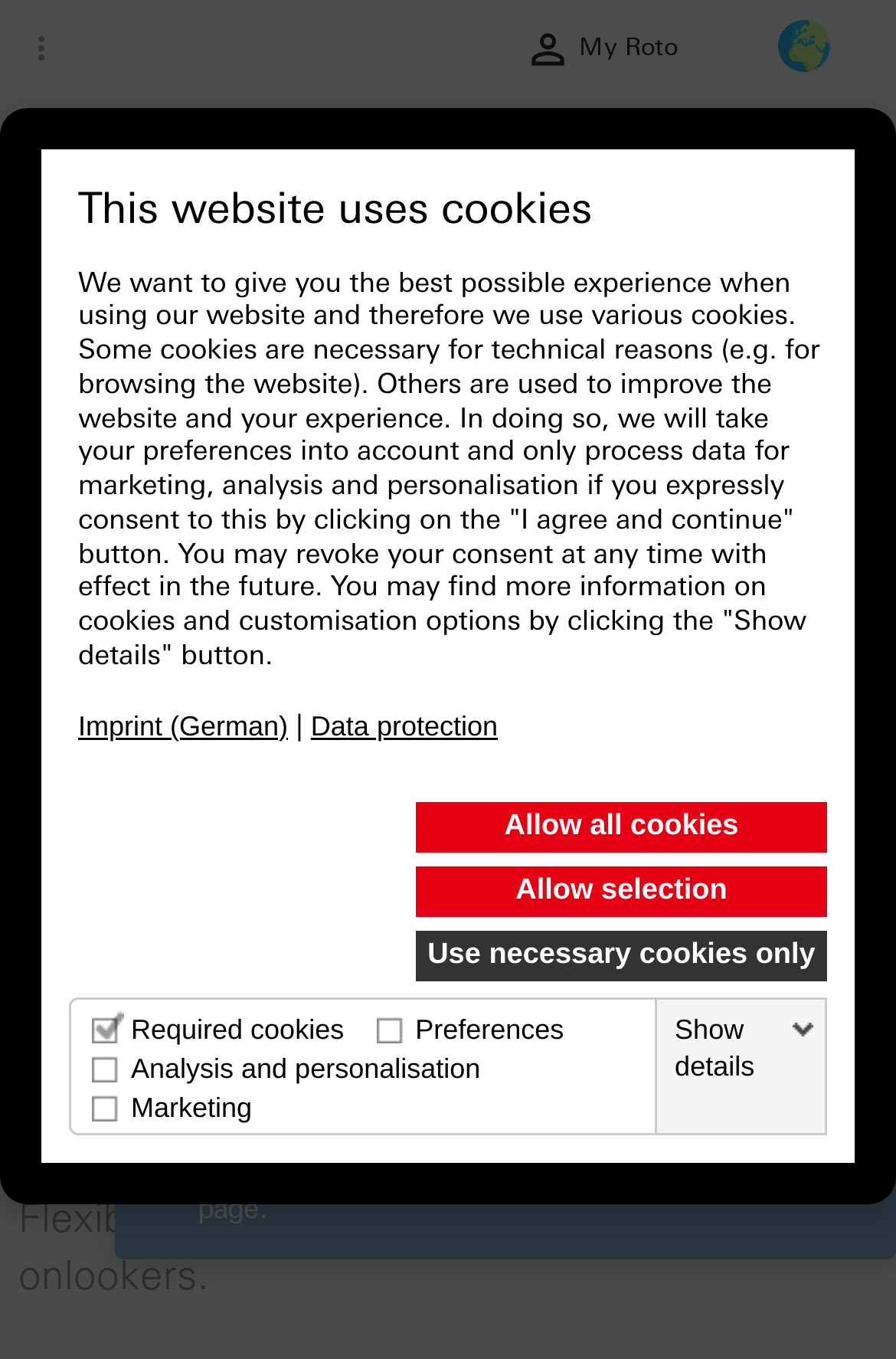Using the format (top-left x, top-left y, bottom-right x, bottom-right y), and given the element description, identify the bounding box coordinates within the screenshot: parent_node: Analysis and personalisation

[0.103, 0.772, 0.136, 0.794]